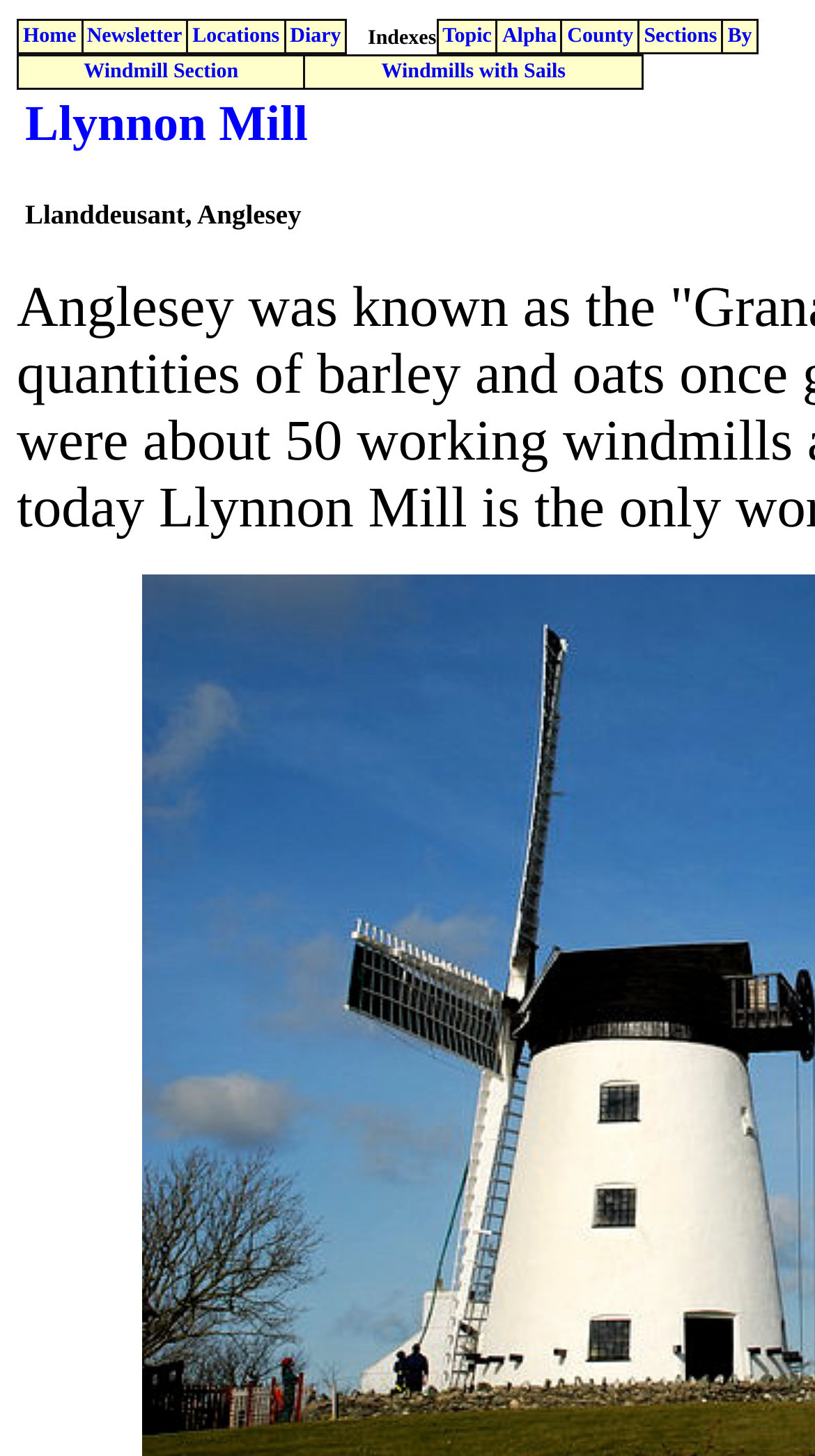Please indicate the bounding box coordinates for the clickable area to complete the following task: "explore locations". The coordinates should be specified as four float numbers between 0 and 1, i.e., [left, top, right, bottom].

[0.236, 0.016, 0.343, 0.032]